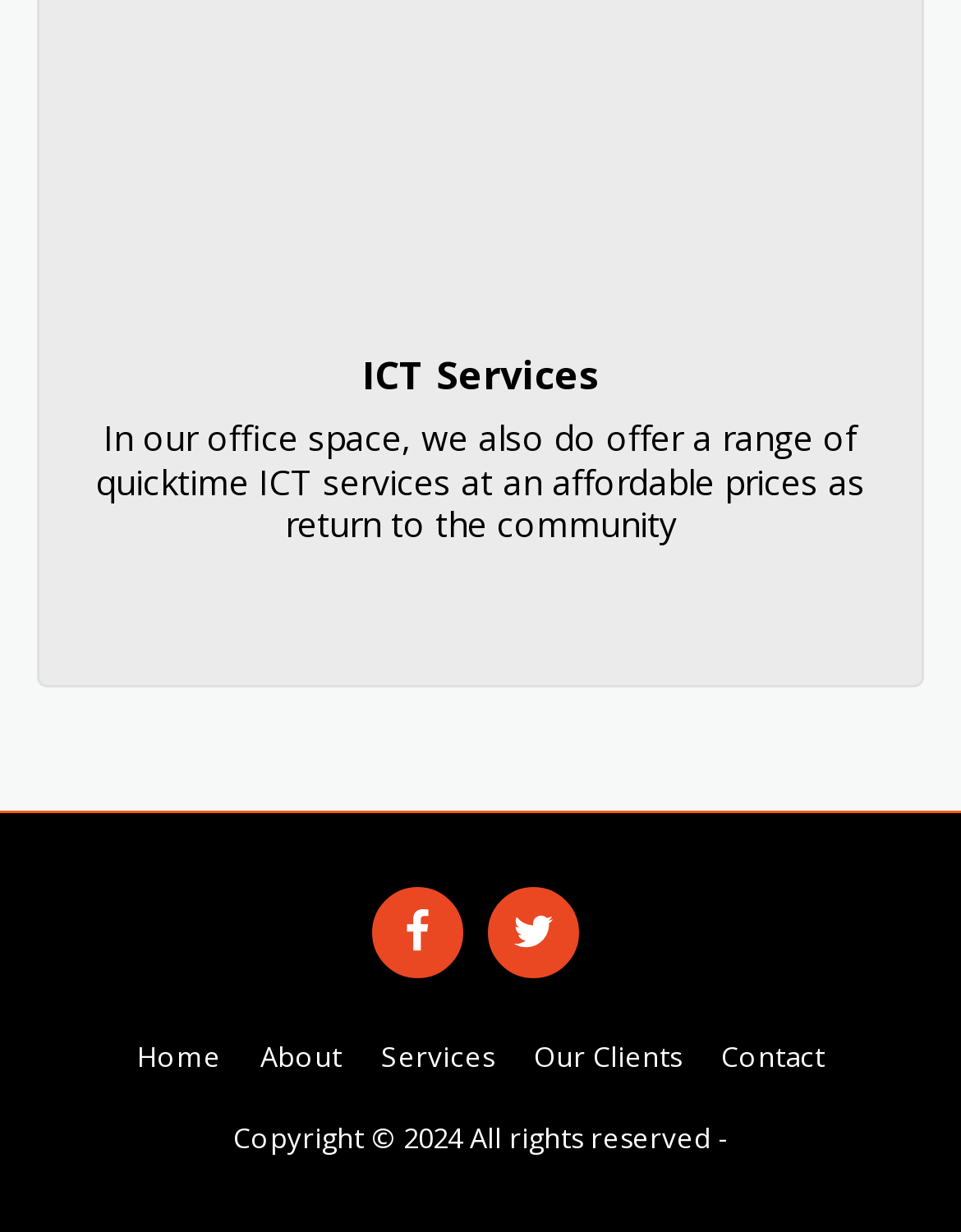What is the topmost heading on the webpage?
Please provide a single word or phrase based on the screenshot.

ICT Services